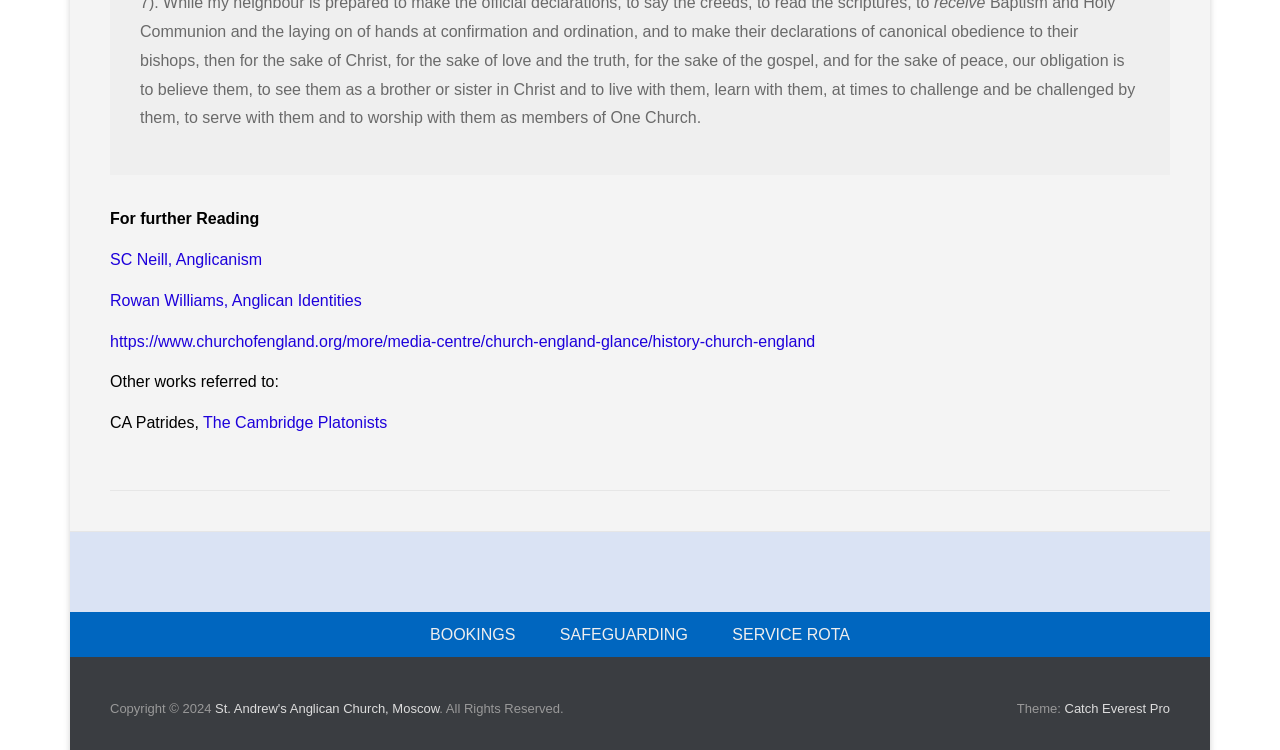Please identify the bounding box coordinates of the element I need to click to follow this instruction: "Read about SC Neill, Anglicanism".

[0.086, 0.335, 0.205, 0.357]